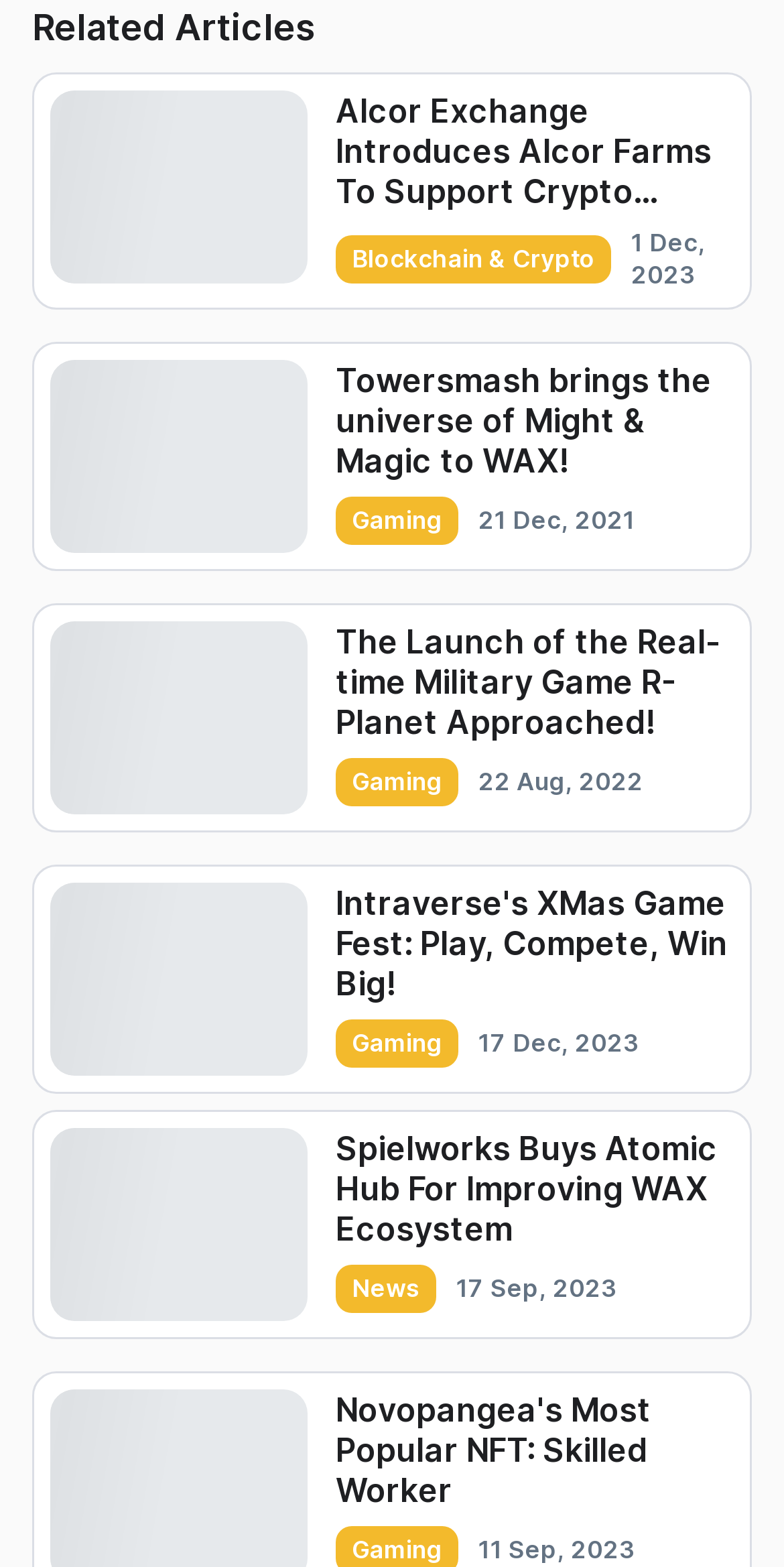Provide the bounding box coordinates, formatted as (top-left x, top-left y, bottom-right x, bottom-right y), with all values being floating point numbers between 0 and 1. Identify the bounding box of the UI element that matches the description: parent_node: Blockchain & Crypto

[0.064, 0.057, 0.392, 0.18]